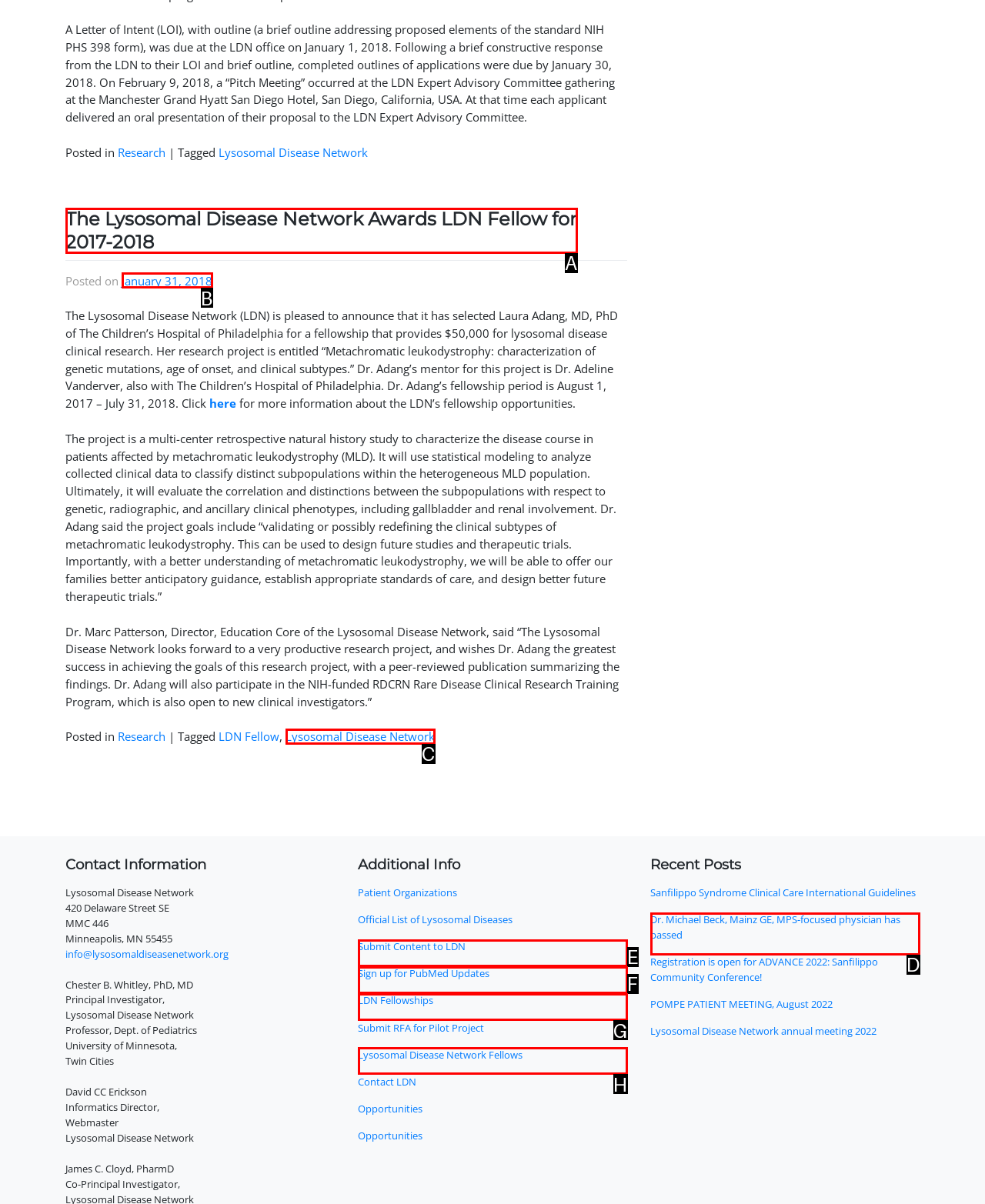Tell me which one HTML element best matches the description: ​ Tags
Answer with the option's letter from the given choices directly.

None